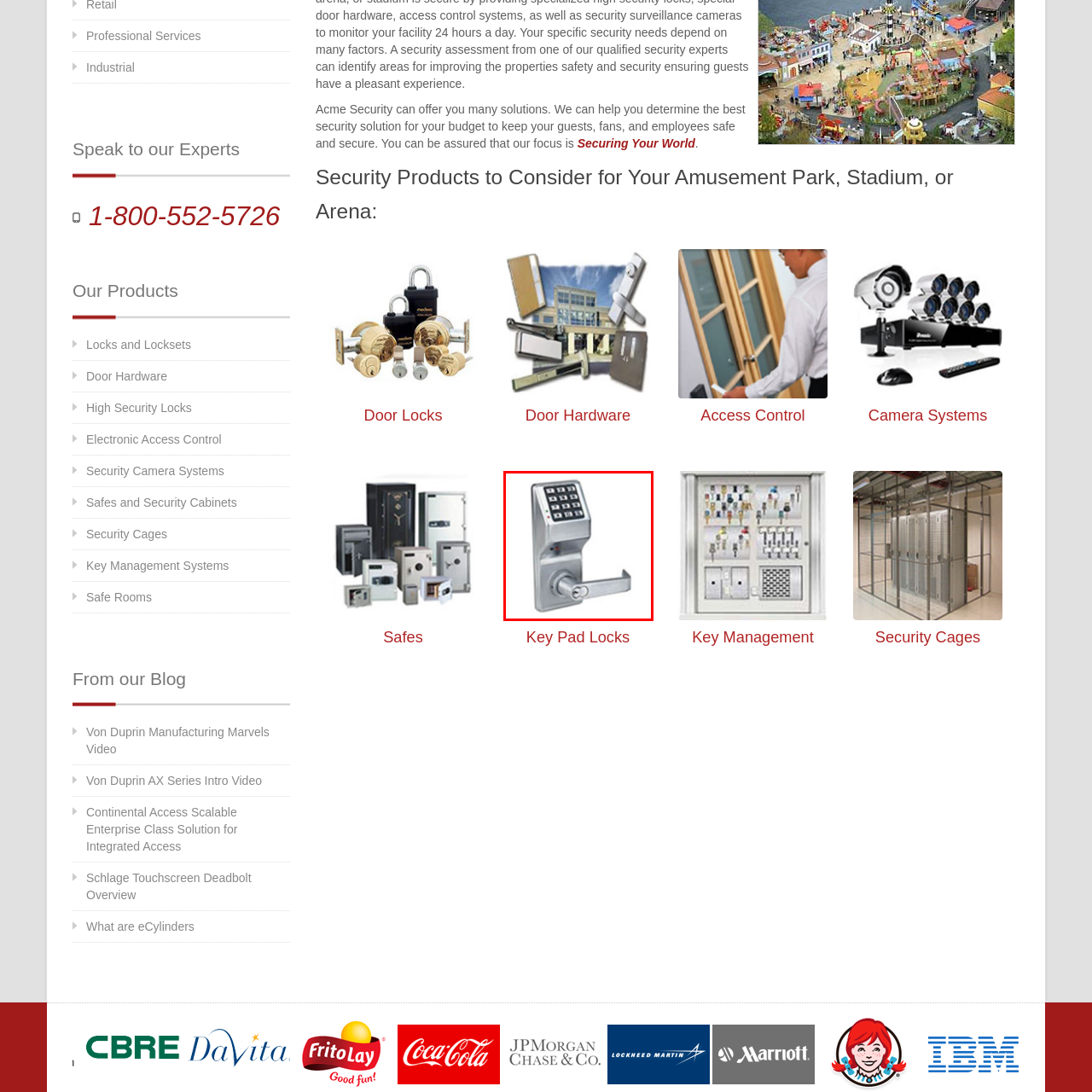Elaborate on the scene depicted within the red bounding box in the image.

The image depicts a modern keypad lock, designed for enhanced security. This sleek device features a metallic finish with a keypad consisting of numerical buttons, allowing users to enter a code for access. Attached to the keypad mechanism is a lever handle, facilitating easy operation. Such locks are commonly used in commercial settings, offering a combination of convenience and security by eliminating the need for traditional keys. This specific product is likely part of a broader range of door hardware solutions aimed at maximizing security in various environments.